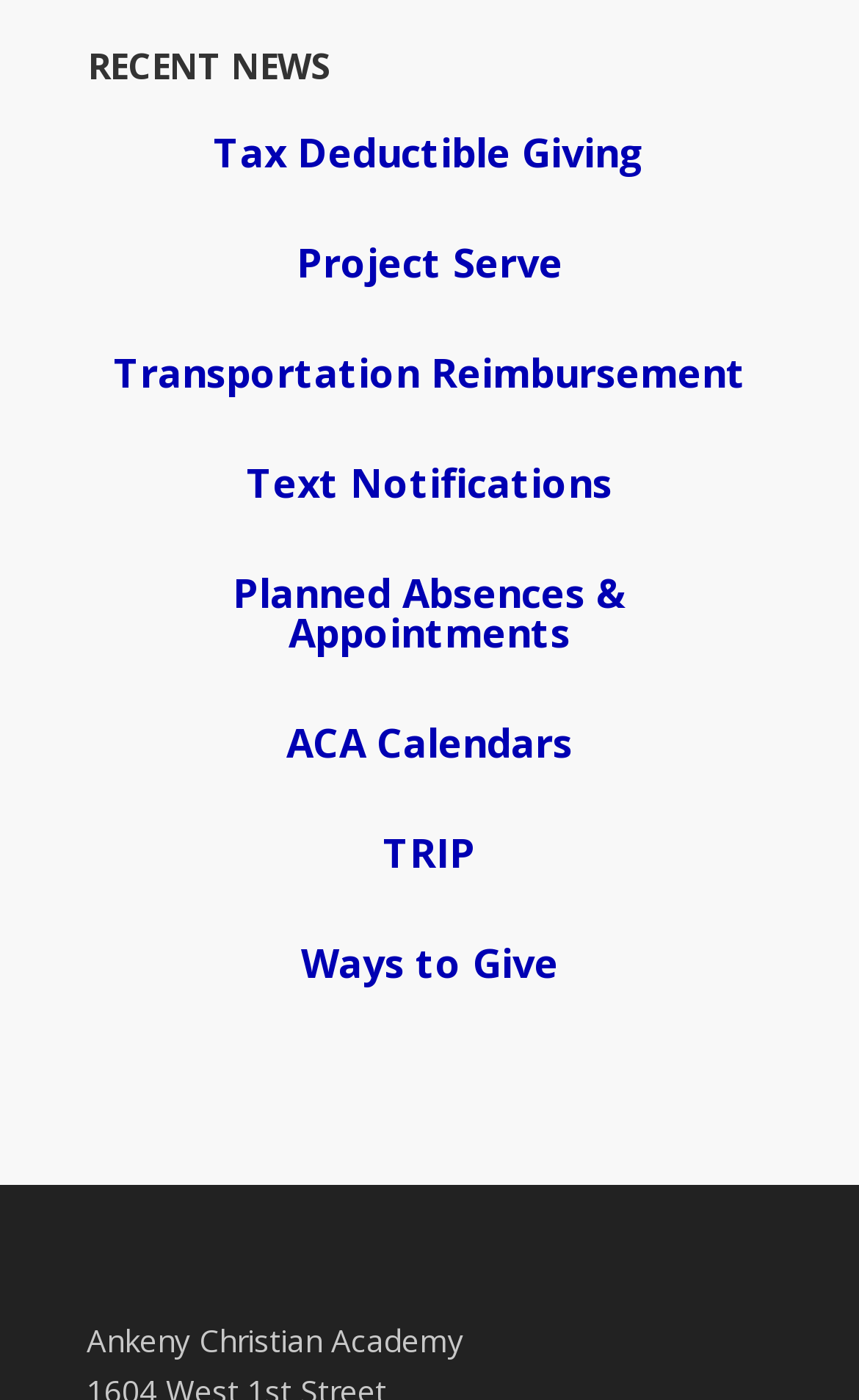Determine the bounding box coordinates of the element that should be clicked to execute the following command: "learn about Project Serve".

[0.345, 0.169, 0.655, 0.206]